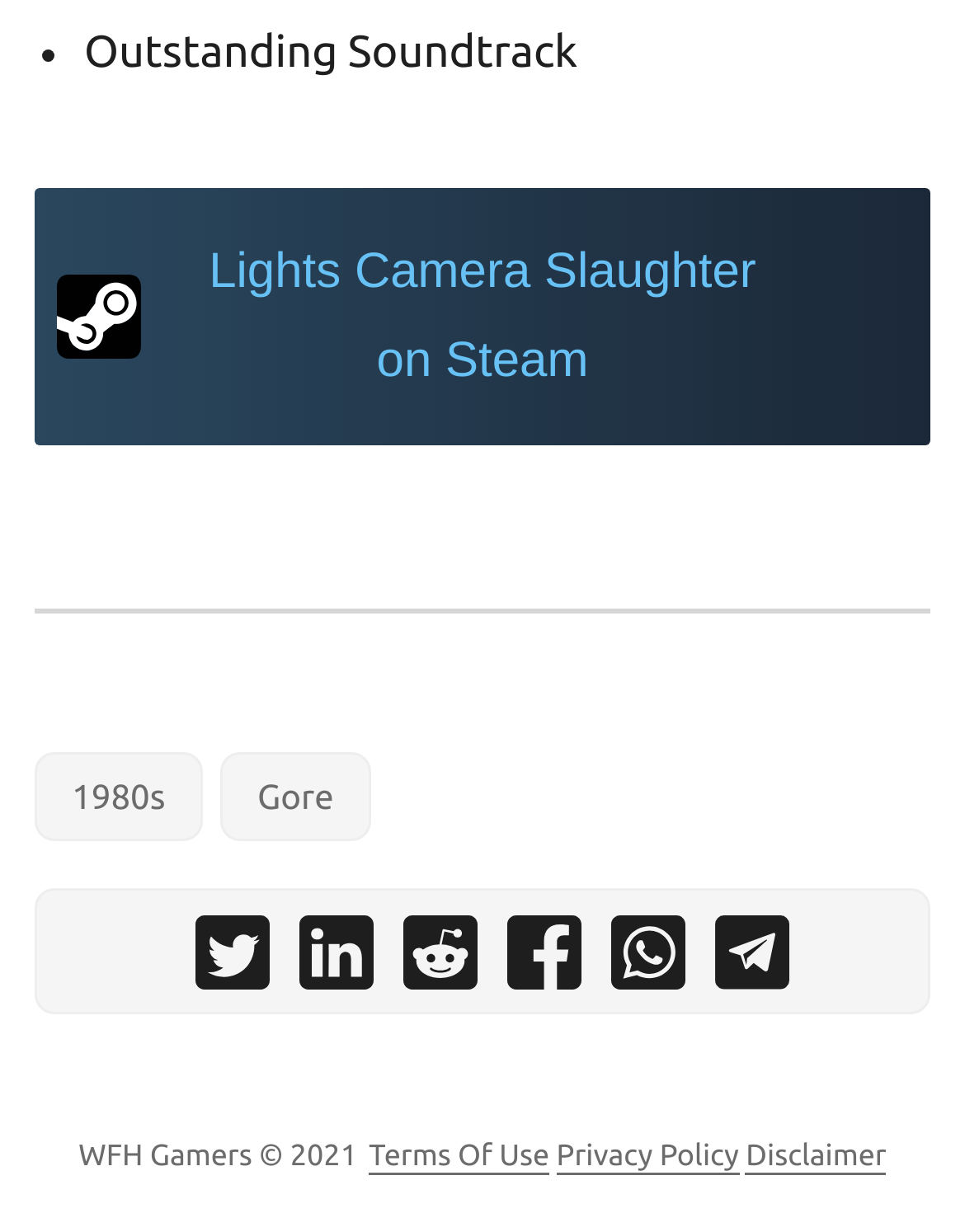What is the category of games listed on this page?
Please elaborate on the answer to the question with detailed information.

Based on the link 'Lights Camera Slaughter on Steam' and the footer links '1980s' and 'Gore', it can be inferred that the webpage is listing games that belong to the categories of 1980s and Gore.